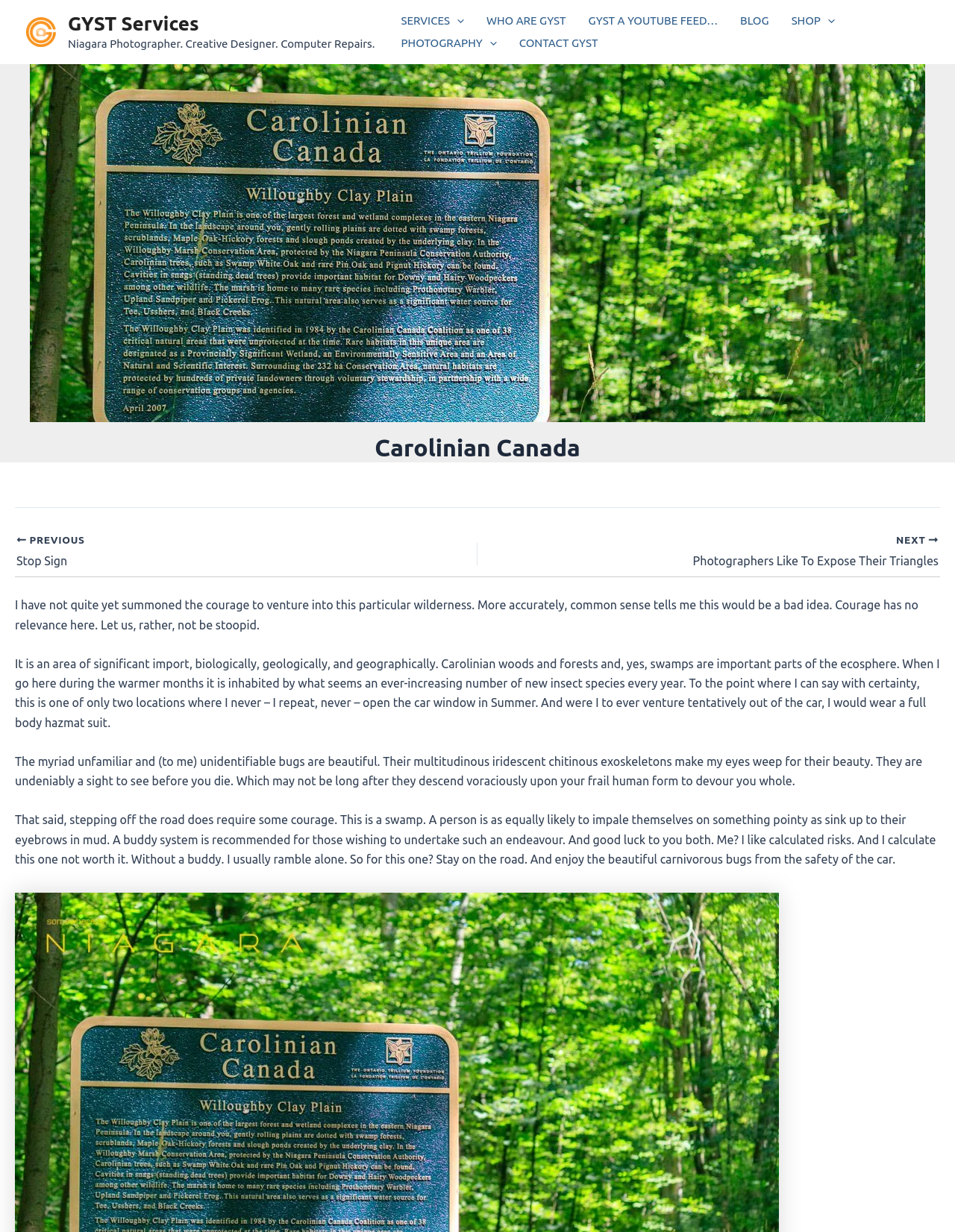Given the element description Contact GYST, identify the bounding box coordinates for the UI element on the webpage screenshot. The format should be (top-left x, top-left y, bottom-right x, bottom-right y), with values between 0 and 1.

[0.532, 0.026, 0.638, 0.044]